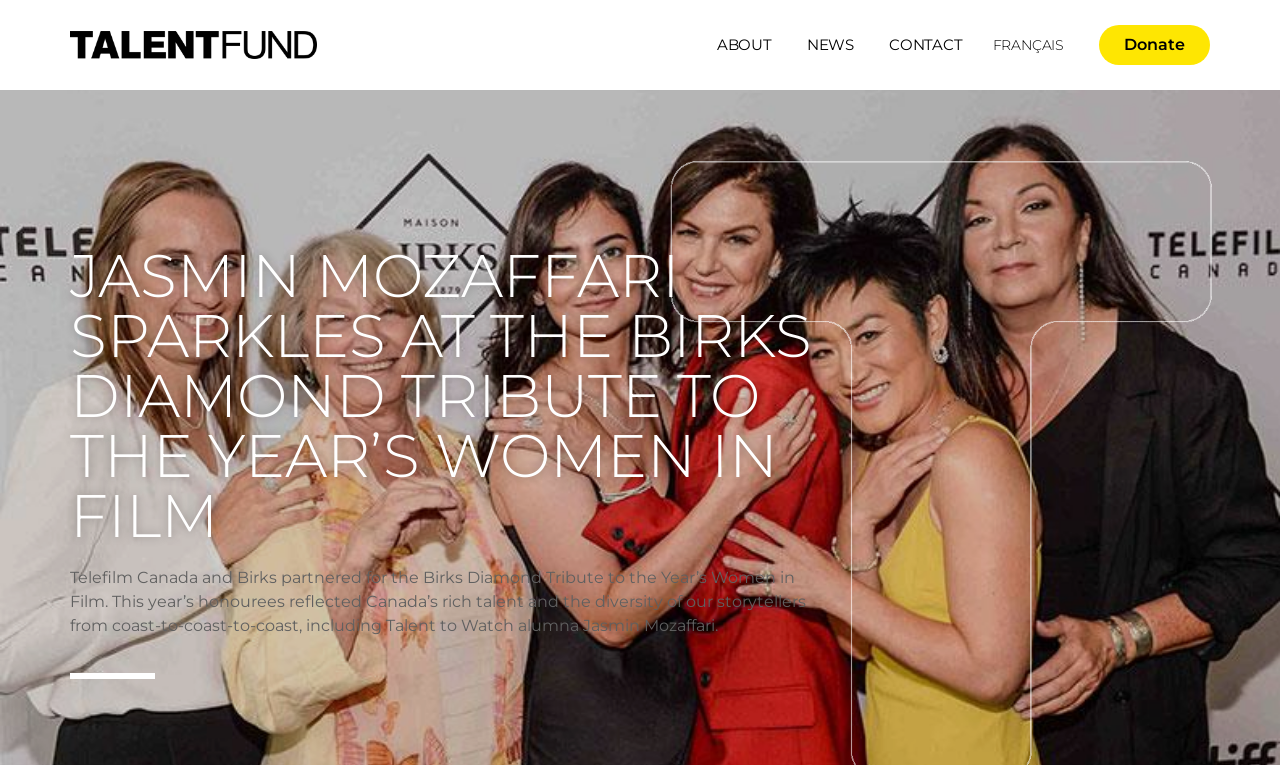Extract the top-level heading from the webpage and provide its text.

JASMIN MOZAFFARI SPARKLES AT THE BIRKS DIAMOND TRIBUTE TO THE YEAR’S WOMEN IN FILM